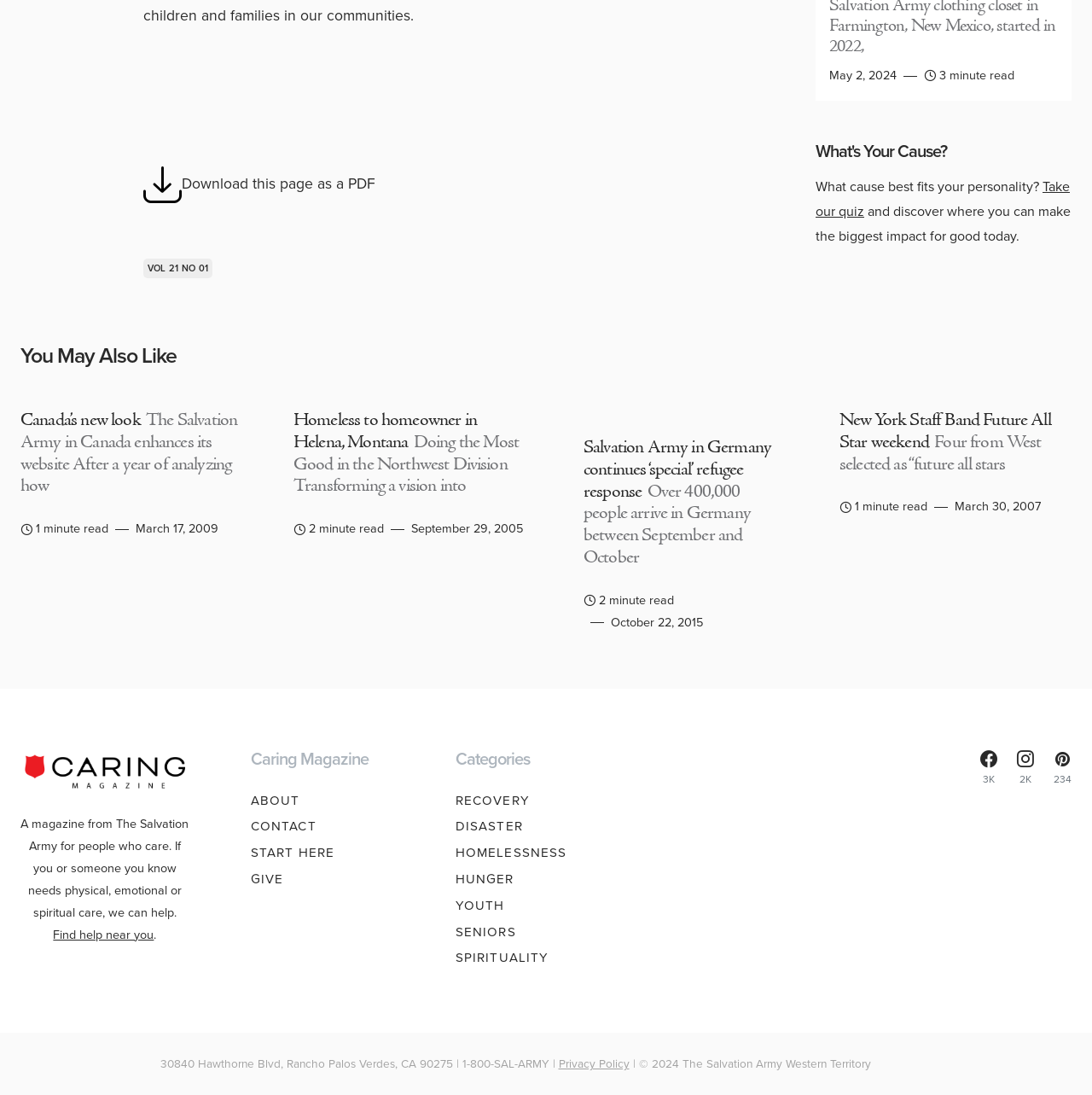Determine the bounding box coordinates for the area that needs to be clicked to fulfill this task: "Read the article 'Canada’s new look'". The coordinates must be given as four float numbers between 0 and 1, i.e., [left, top, right, bottom].

[0.019, 0.374, 0.231, 0.455]